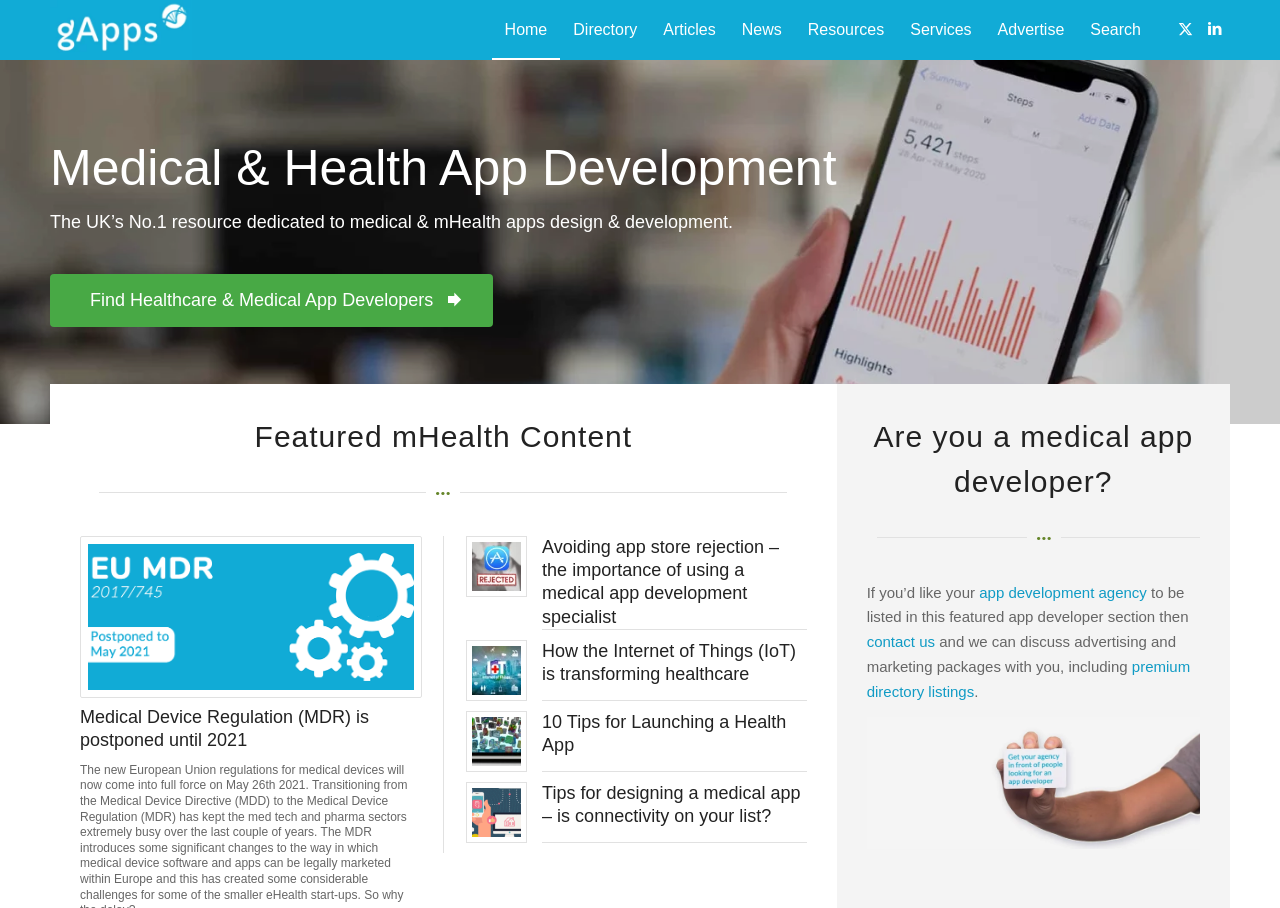Specify the bounding box coordinates of the area to click in order to execute this command: 'Find medical app development specialists'. The coordinates should consist of four float numbers ranging from 0 to 1, and should be formatted as [left, top, right, bottom].

[0.369, 0.596, 0.407, 0.65]